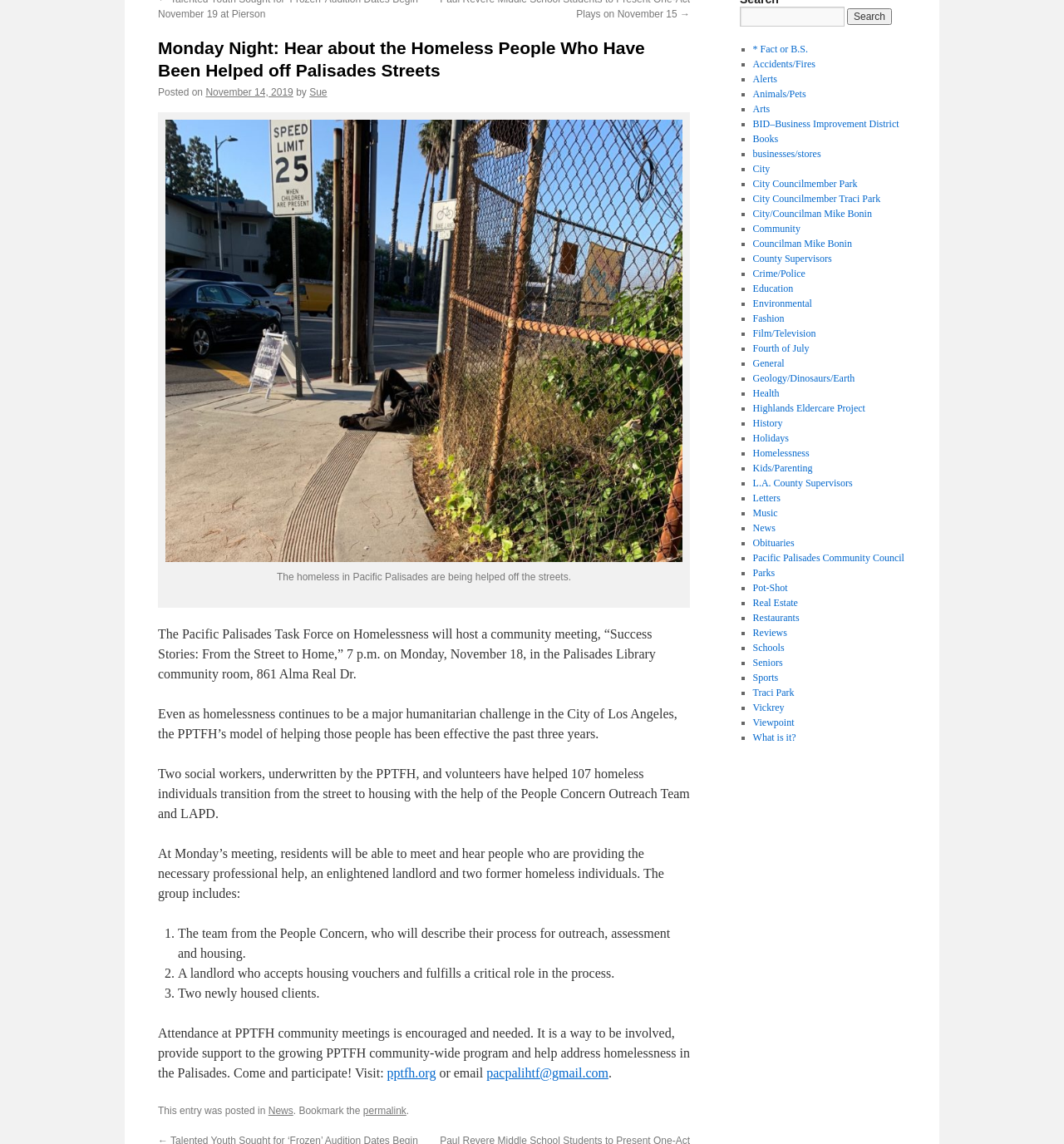Identify the bounding box for the given UI element using the description provided. Coordinates should be in the format (top-left x, top-left y, bottom-right x, bottom-right y) and must be between 0 and 1. Here is the description: City Councilmember Traci Park

[0.707, 0.169, 0.828, 0.179]